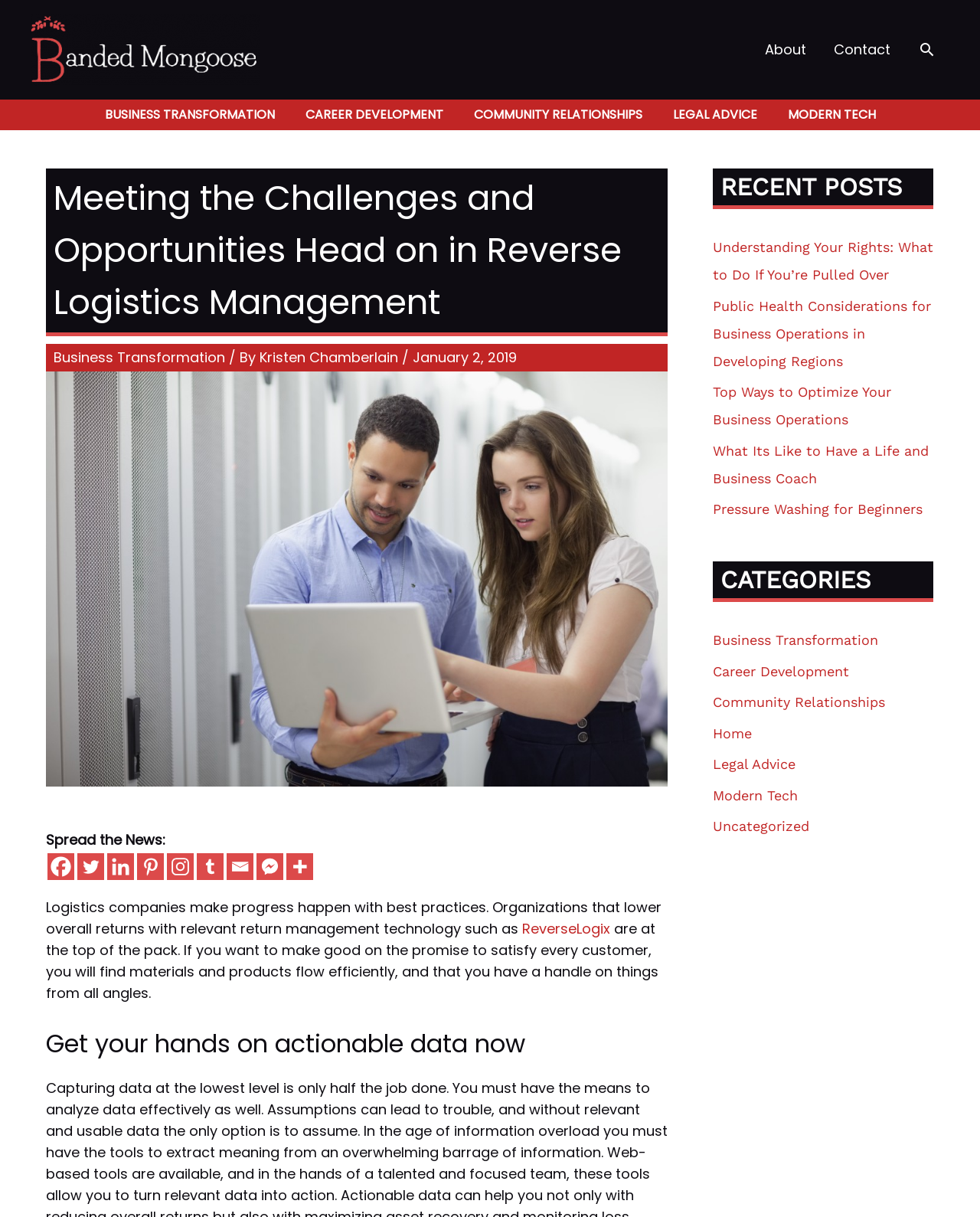What is the name of the company logo?
Based on the image, answer the question with a single word or brief phrase.

Banded Mongoose